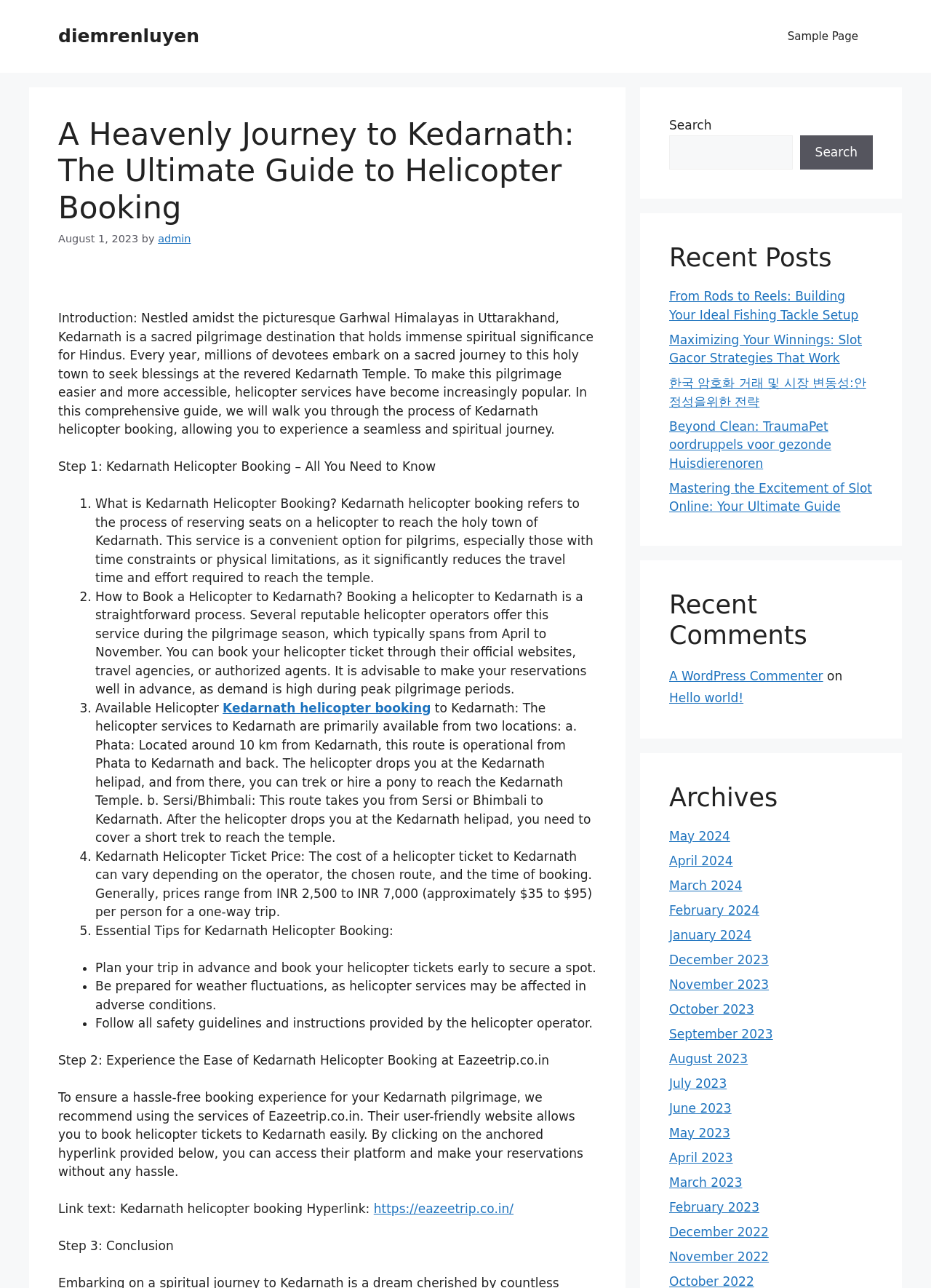What is the name of the pilgrimage destination?
Please respond to the question with a detailed and thorough explanation.

The webpage is about a heavenly journey to Kedarnath, which is a sacred pilgrimage destination for Hindus. The name 'Kedarnath' is mentioned multiple times throughout the webpage.